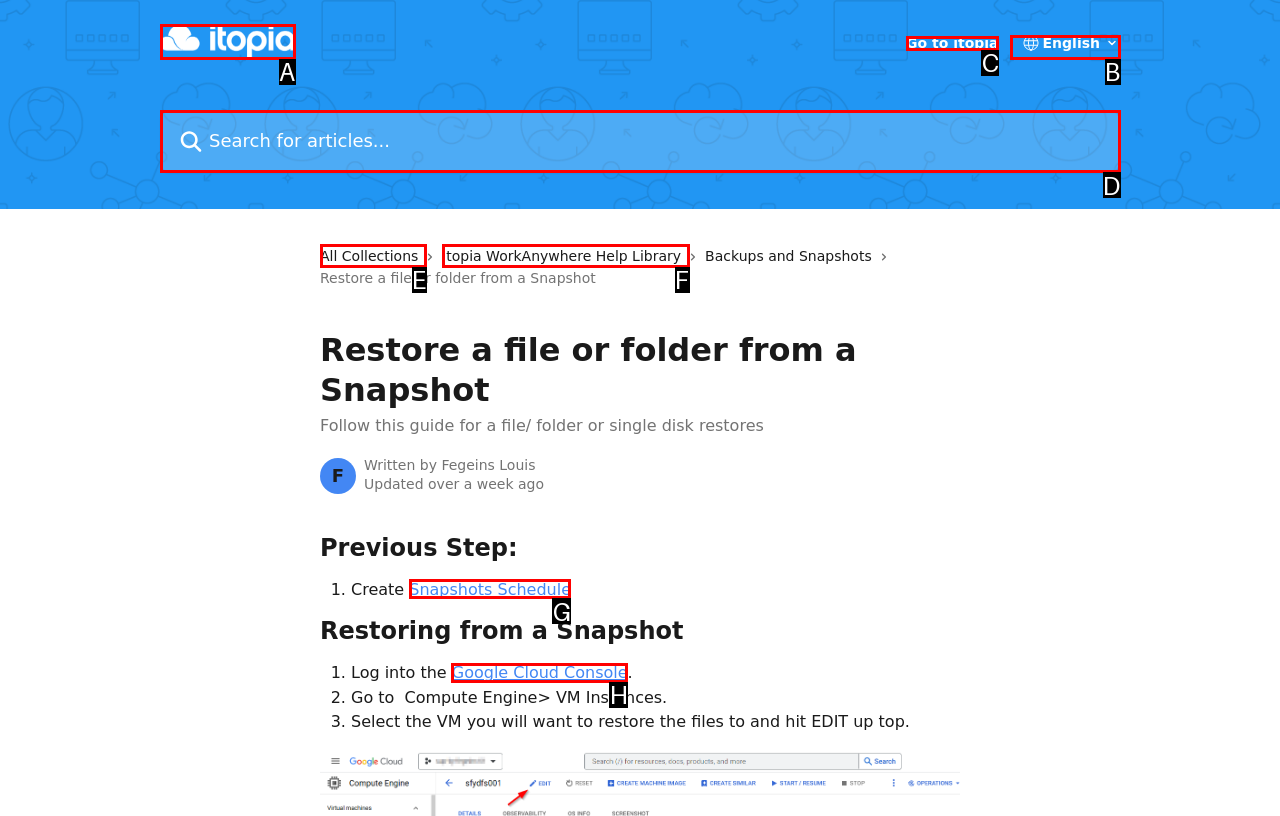Figure out which option to click to perform the following task: Visit Snapshots Schedule
Provide the letter of the correct option in your response.

G